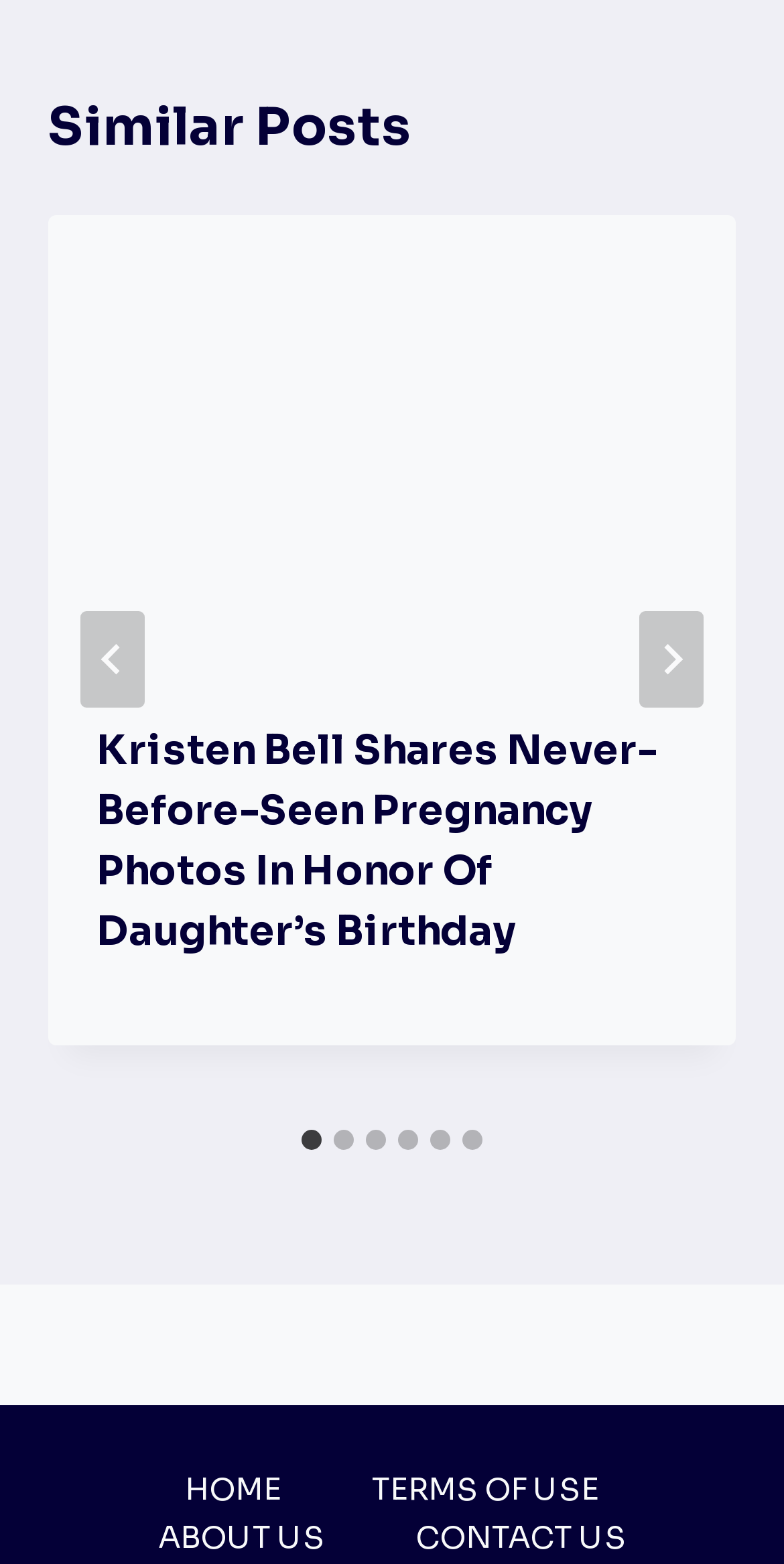Given the element description "Contact Us" in the screenshot, predict the bounding box coordinates of that UI element.

[0.472, 0.968, 0.856, 0.999]